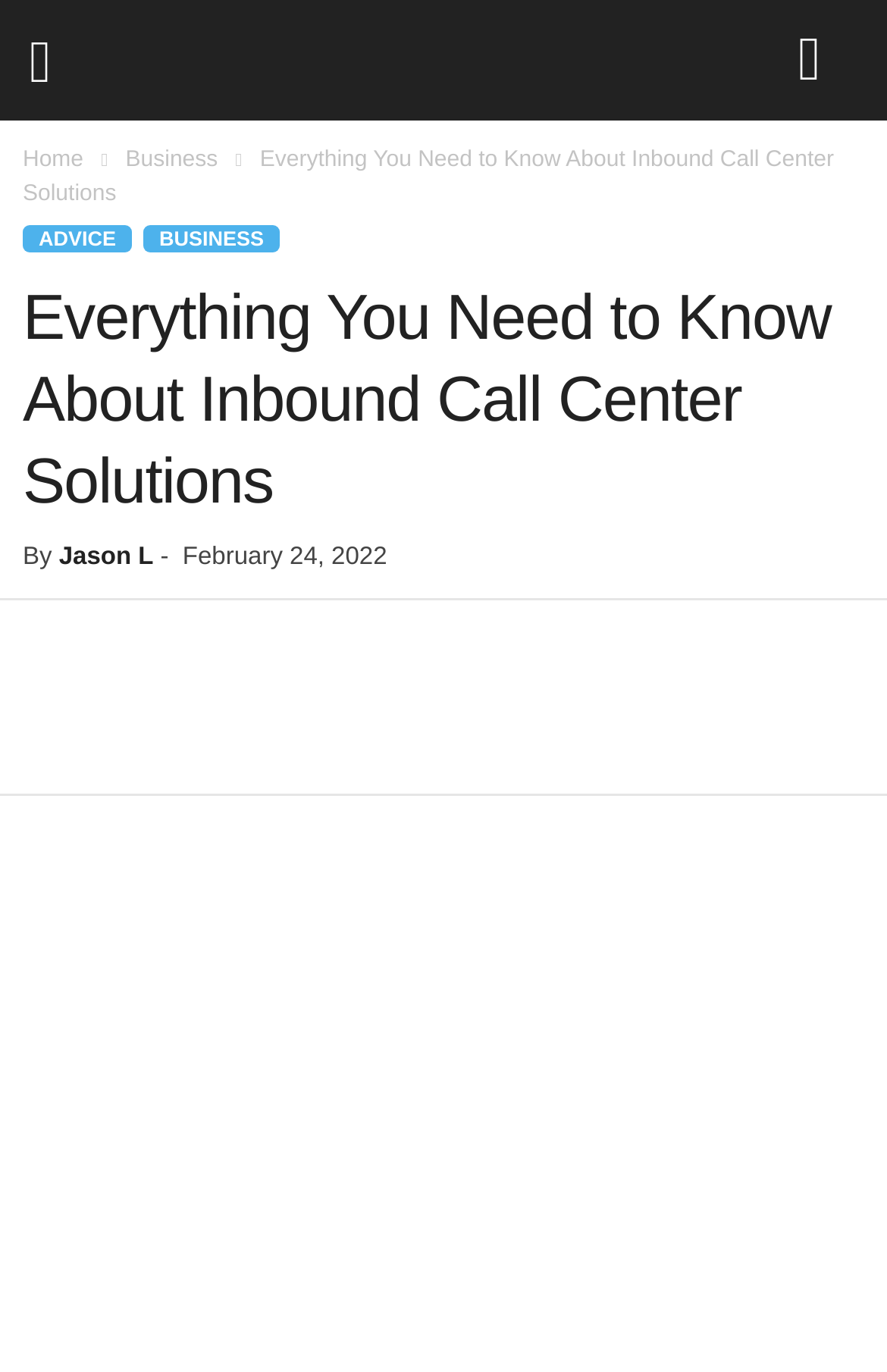What is the date the article was published?
Based on the image, answer the question in a detailed manner.

I found the date by looking at the time element, which is usually used to display the publication date of an article. The time element contains the text 'February 24, 2022', which I assume is the publication date.